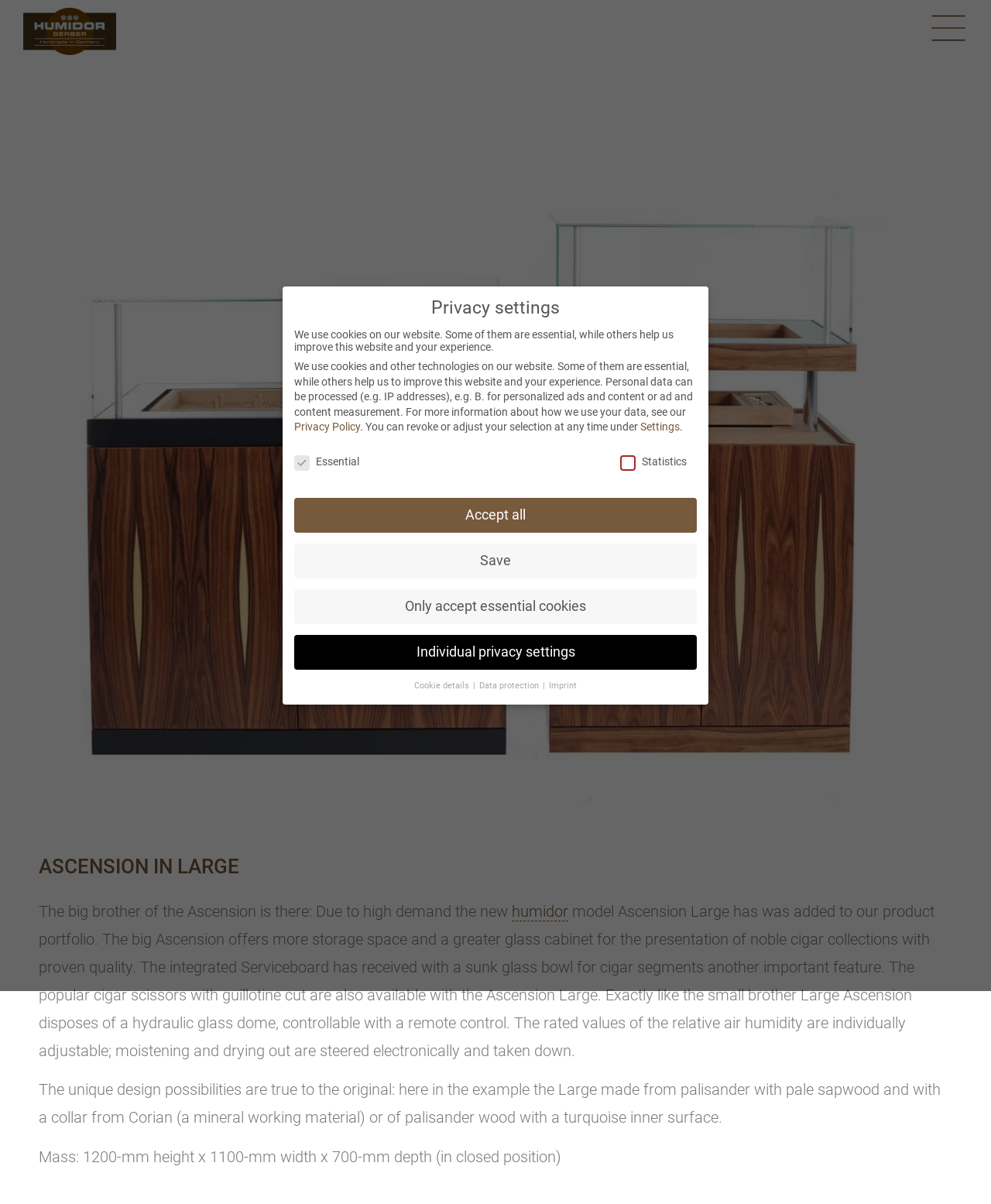Answer succinctly with a single word or phrase:
What type of cut does the cigar scissors have?

Guillotine cut